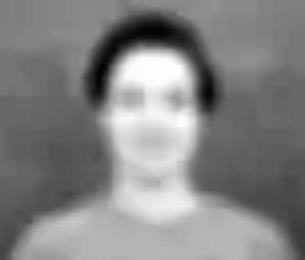Give a thorough explanation of the elements present in the image.

The image features Sarah Brown, the owner and creative director of an interior design studio. With a soft, blurred background enhancing her presence, Sarah's expression conveys warmth and approachability, inviting viewers to engage with her work. She embodies the creative spirit and dedication that inform her design philosophy, emphasizing not just aesthetics but a deep understanding of her clients' needs. This visual representation aligns with her professional journey, marking her transition from a creative director at a leadership consulting firm to a visionary in the interior design industry.